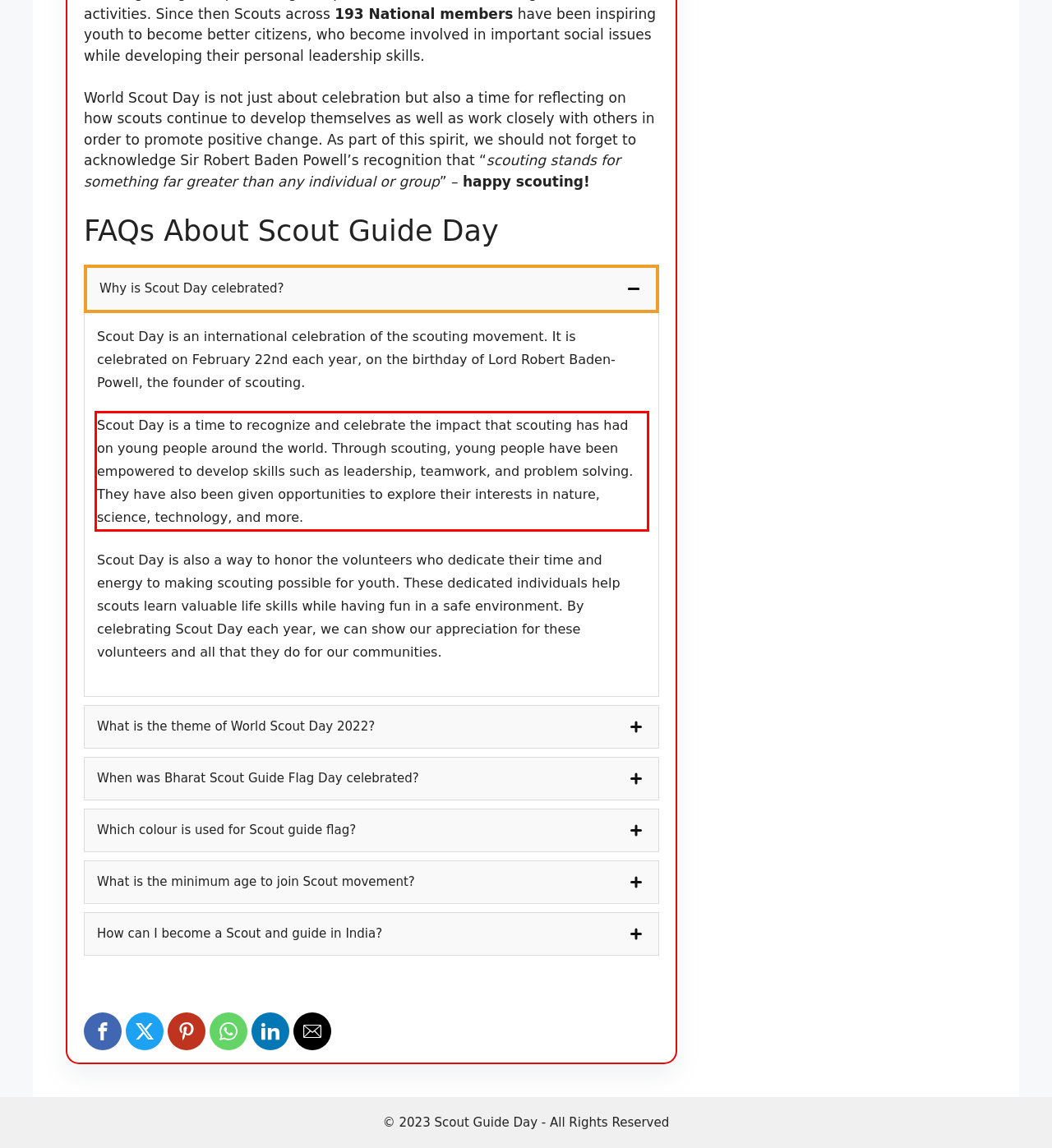Within the screenshot of the webpage, locate the red bounding box and use OCR to identify and provide the text content inside it.

Scout Day is a time to recognize and celebrate the impact that scouting has had on young people around the world. Through scouting, young people have been empowered to develop skills such as leadership, teamwork, and problem solving. They have also been given opportunities to explore their interests in nature, science, technology, and more.